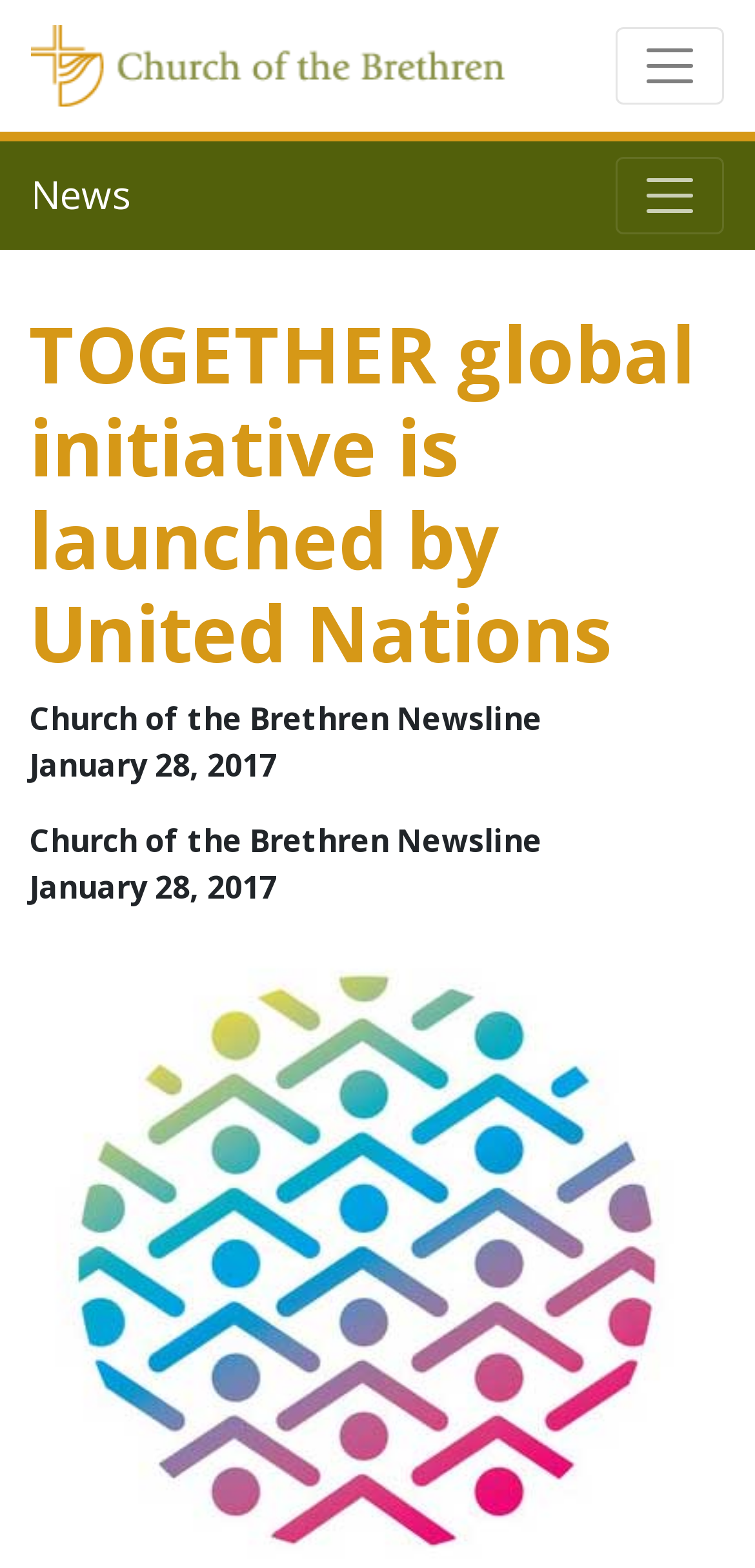Give a detailed account of the webpage, highlighting key information.

The webpage appears to be a news article page. At the top left, there is a link and an image side by side, taking up about two-thirds of the width. Below them, there is another link labeled "News". On the top right, there are two buttons, both labeled "Toggle navigation", which seem to control navigation menus.

The main content of the page is a news article with a heading that reads "TOGETHER global initiative is launched by United Nations". This heading is followed by a subheading "Church of the Brethren Newsline". The article's publication date, "January 28, 2017", is displayed below the subheading. The article's content is not explicitly described in the accessibility tree, but it likely follows the publication date.